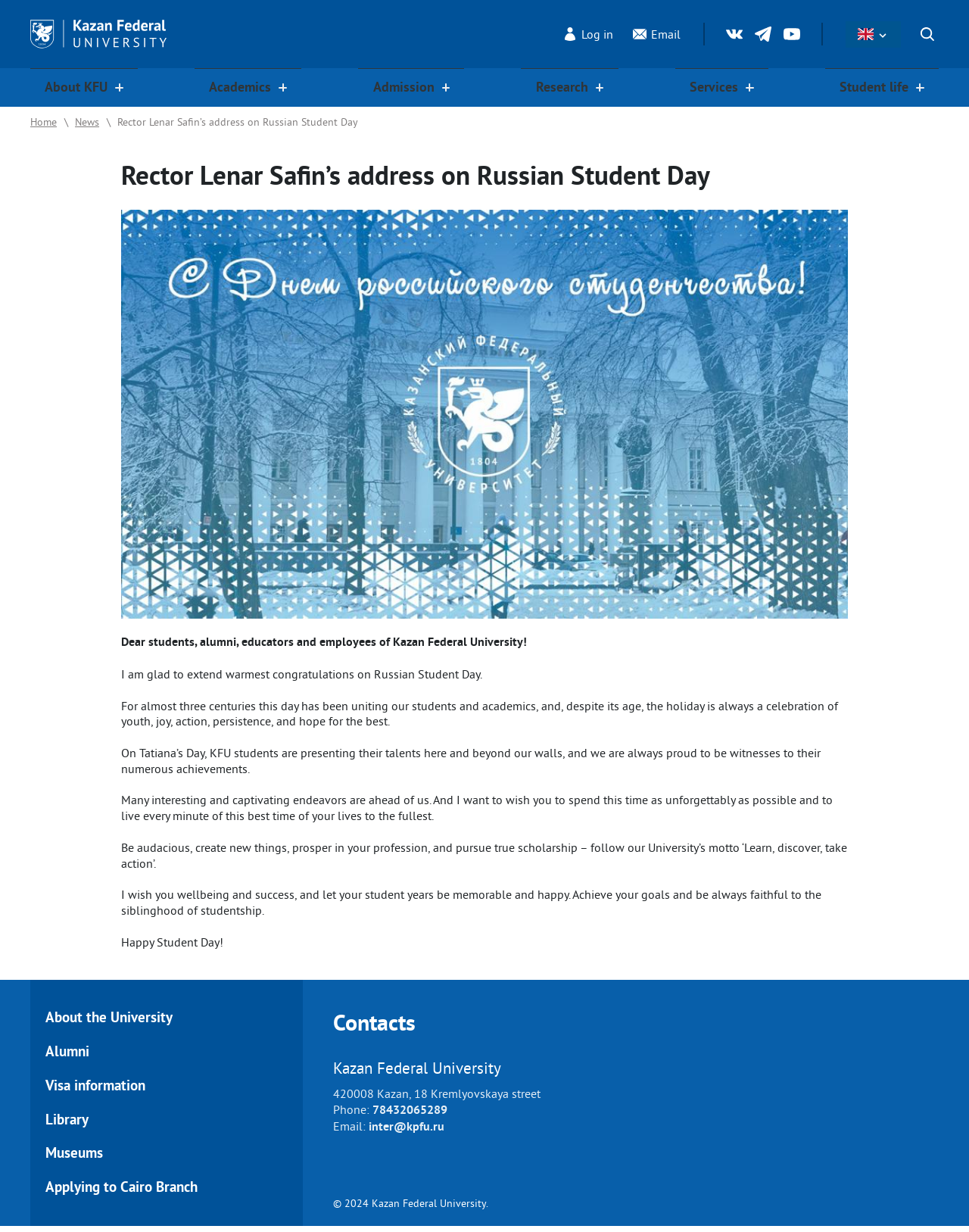What is the address of the university?
Make sure to answer the question with a detailed and comprehensive explanation.

The address of the university can be found in the 'Contacts' section at the bottom of the webpage, where it is written as '420008 Kazan, 18 Kremlyovskaya street'.